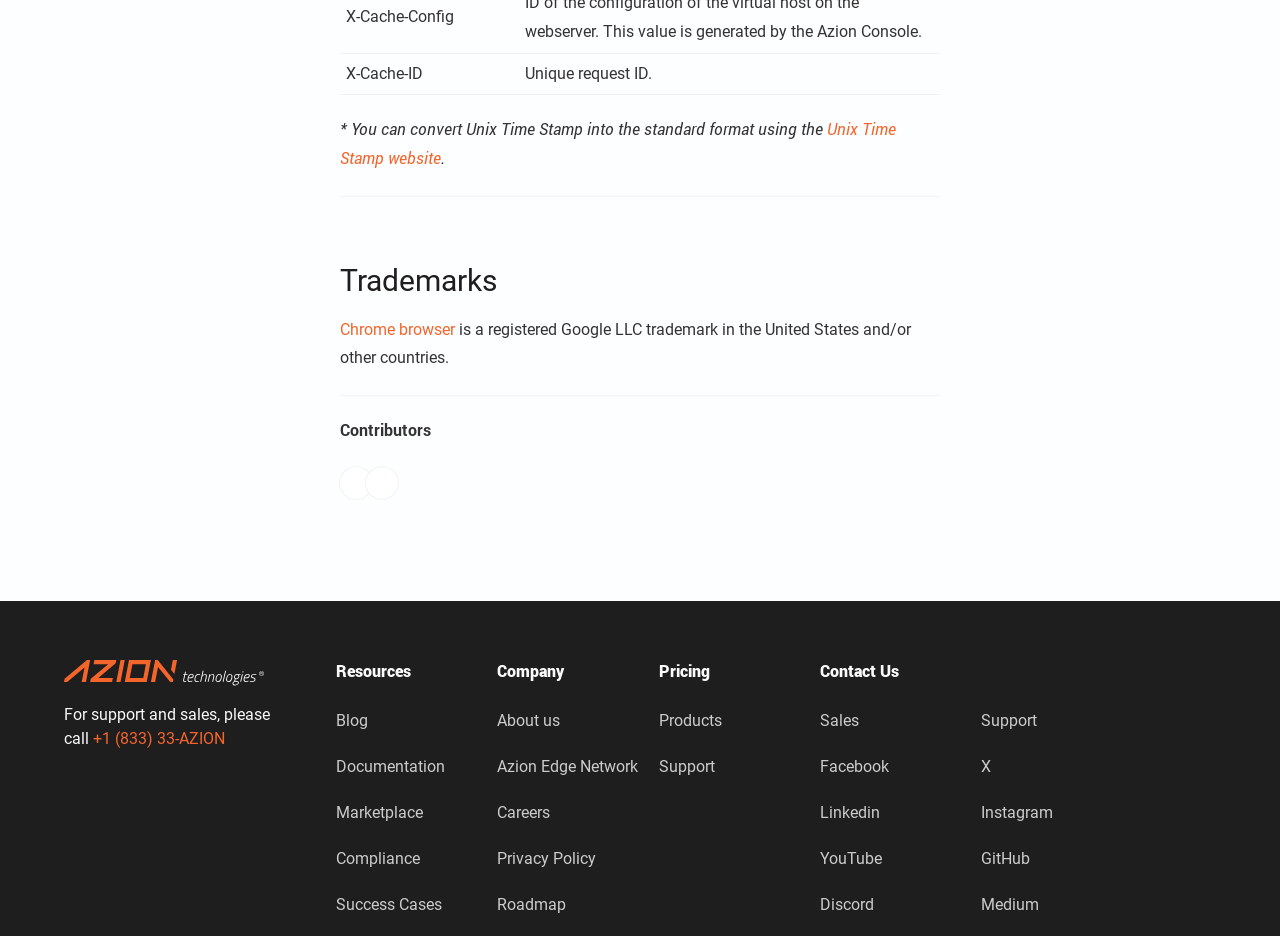Provide a one-word or one-phrase answer to the question:
What is the topic of the section above the separator?

Trademarks